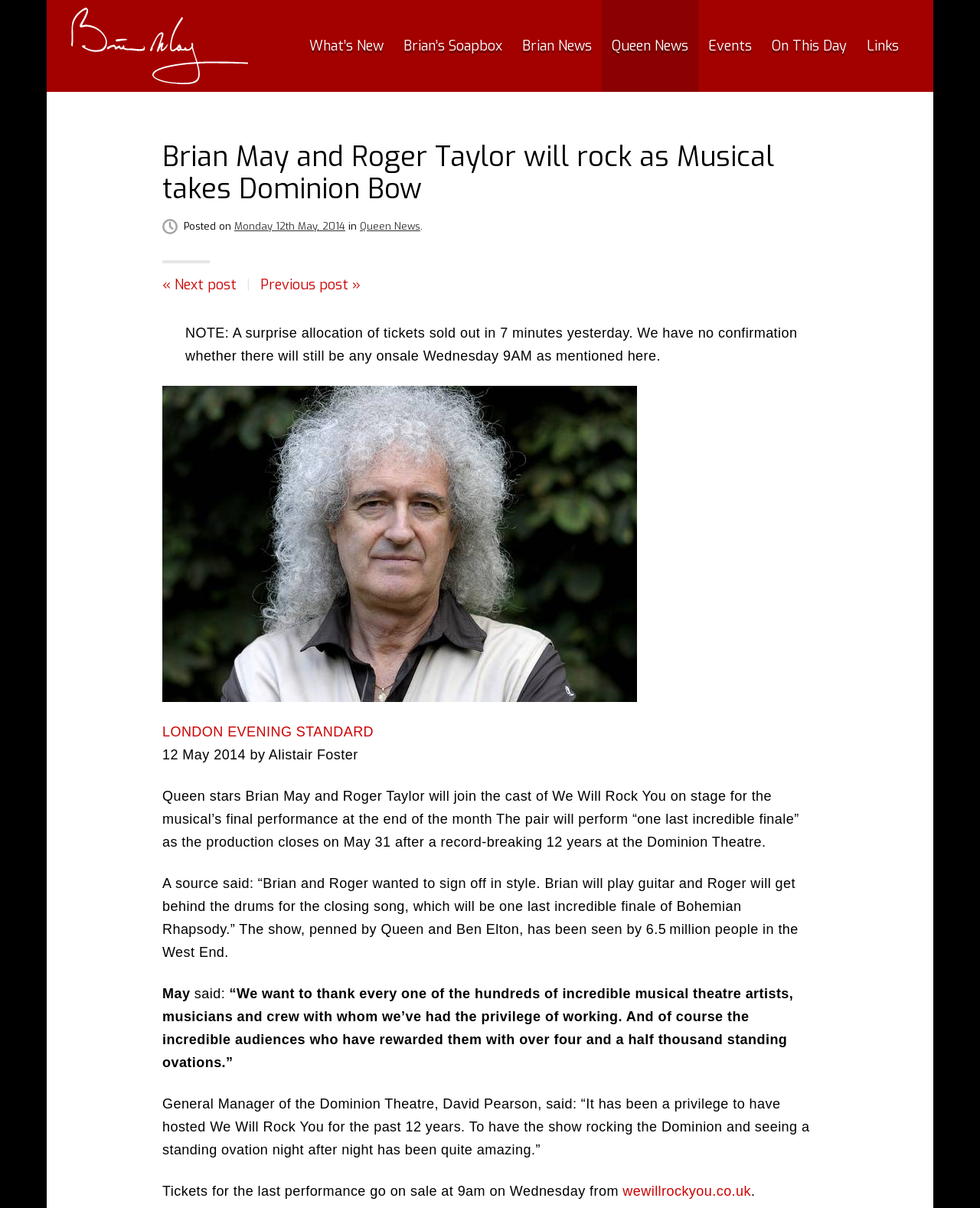Please determine the bounding box coordinates of the element's region to click for the following instruction: "Click on 'What’s New'".

[0.305, 0.0, 0.402, 0.076]